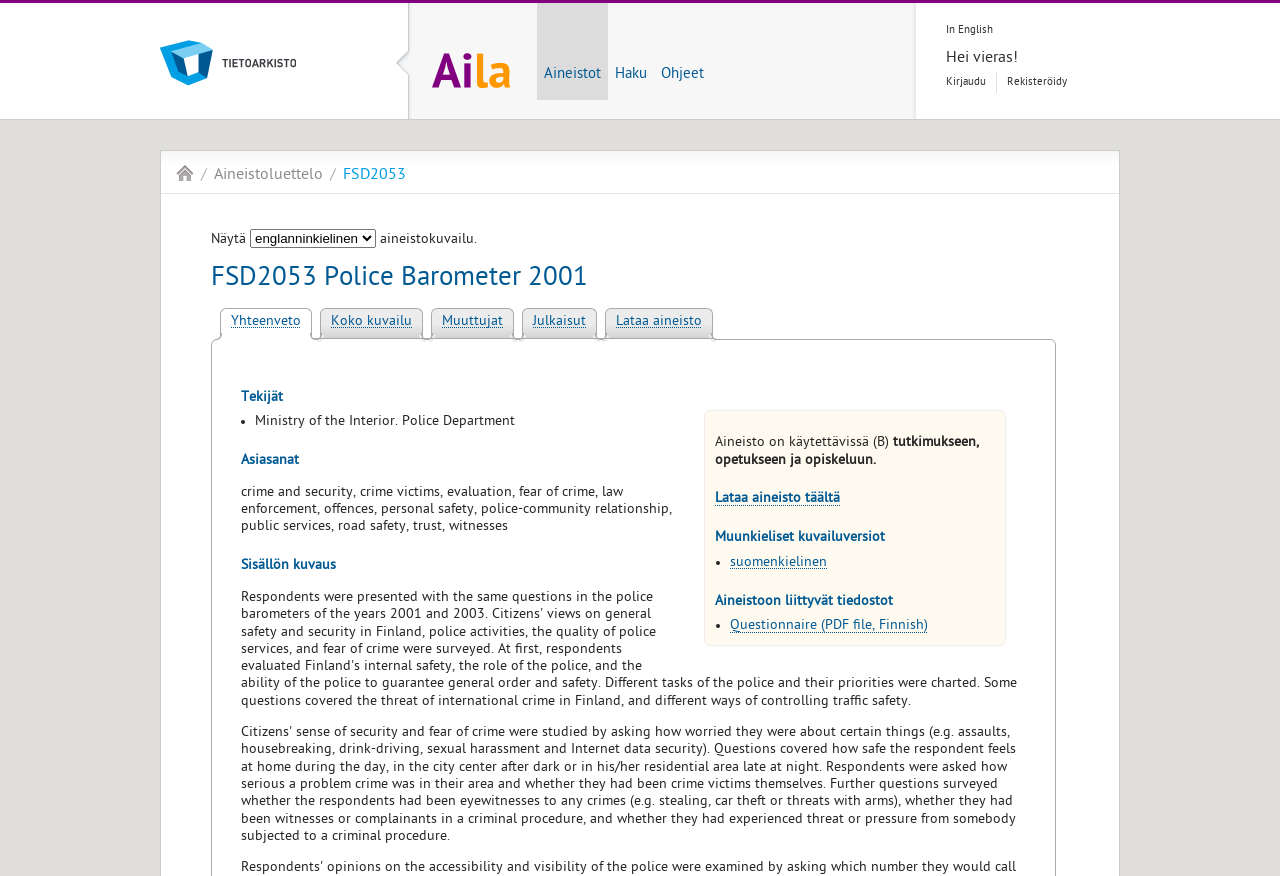For the following element description, predict the bounding box coordinates in the format (top-left x, top-left y, bottom-right x, bottom-right y). All values should be floating point numbers between 0 and 1. Description: Lataa aineisto

[0.481, 0.358, 0.548, 0.378]